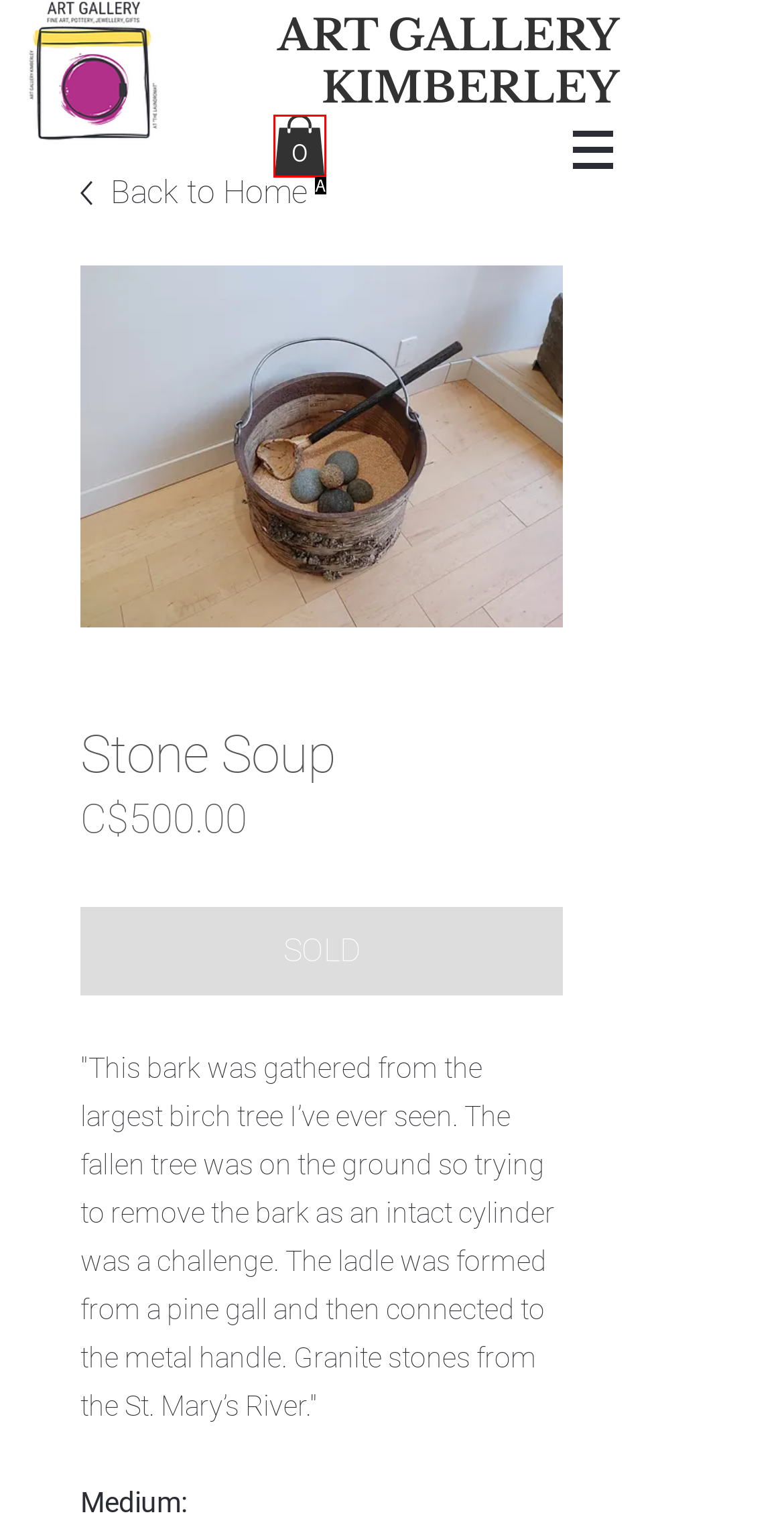From the description: 0, select the HTML element that fits best. Reply with the letter of the appropriate option.

A